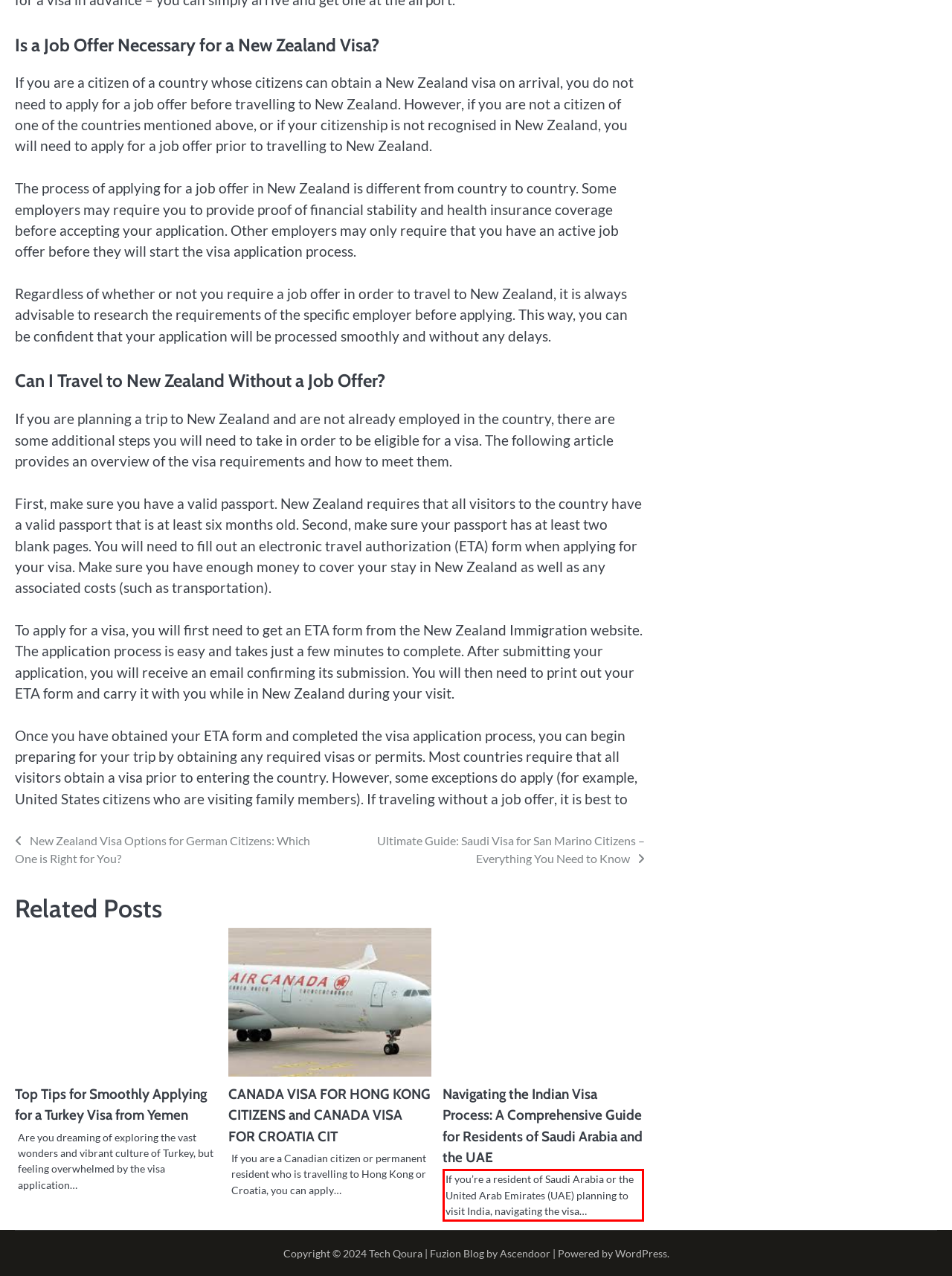Analyze the red bounding box in the provided webpage screenshot and generate the text content contained within.

If you’re a resident of Saudi Arabia or the United Arab Emirates (UAE) planning to visit India, navigating the visa…